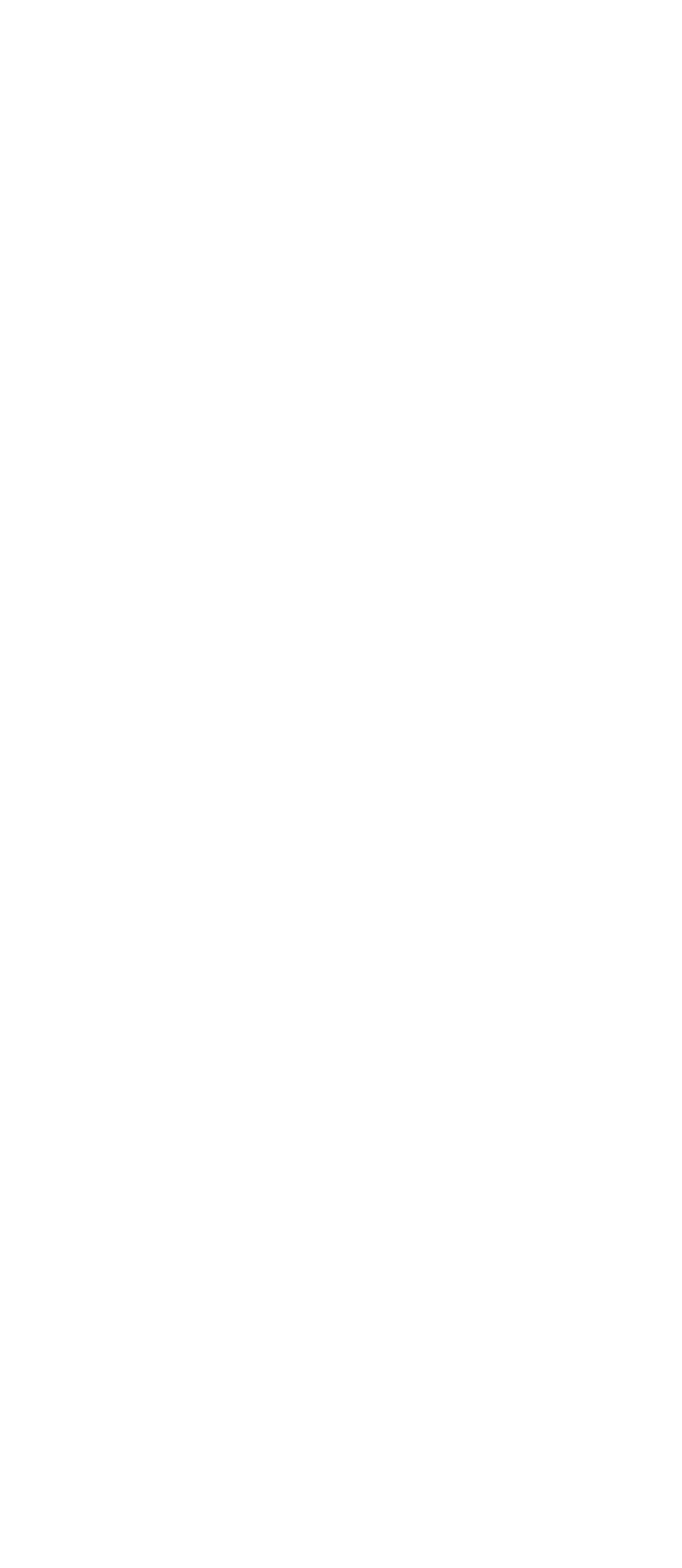Given the webpage screenshot and the description, determine the bounding box coordinates (top-left x, top-left y, bottom-right x, bottom-right y) that define the location of the UI element matching this description: Contact SP

[0.31, 0.854, 0.491, 0.872]